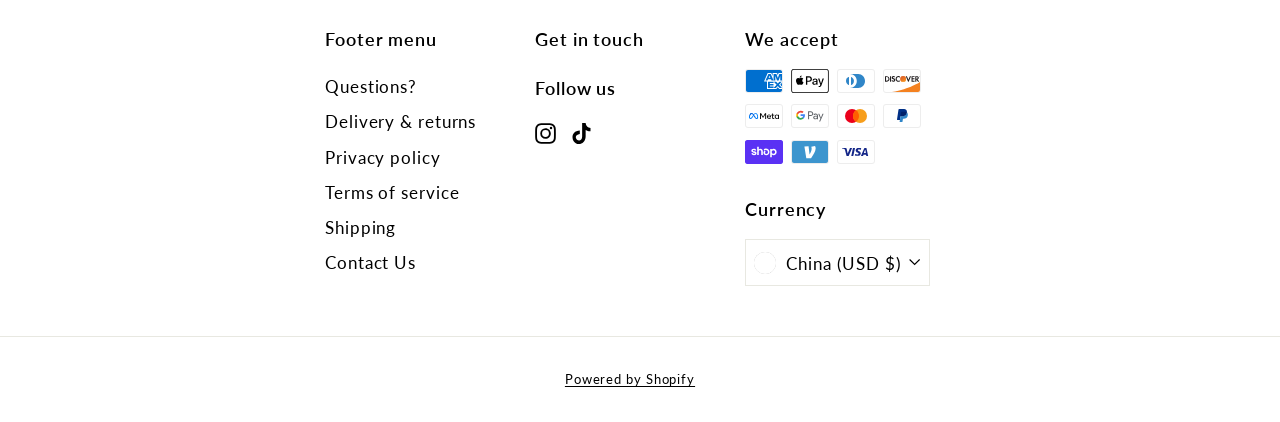Provide the bounding box coordinates, formatted as (top-left x, top-left y, bottom-right x, bottom-right y), with all values being floating point numbers between 0 and 1. Identify the bounding box of the UI element that matches the description: China (USD $)

[0.582, 0.565, 0.727, 0.677]